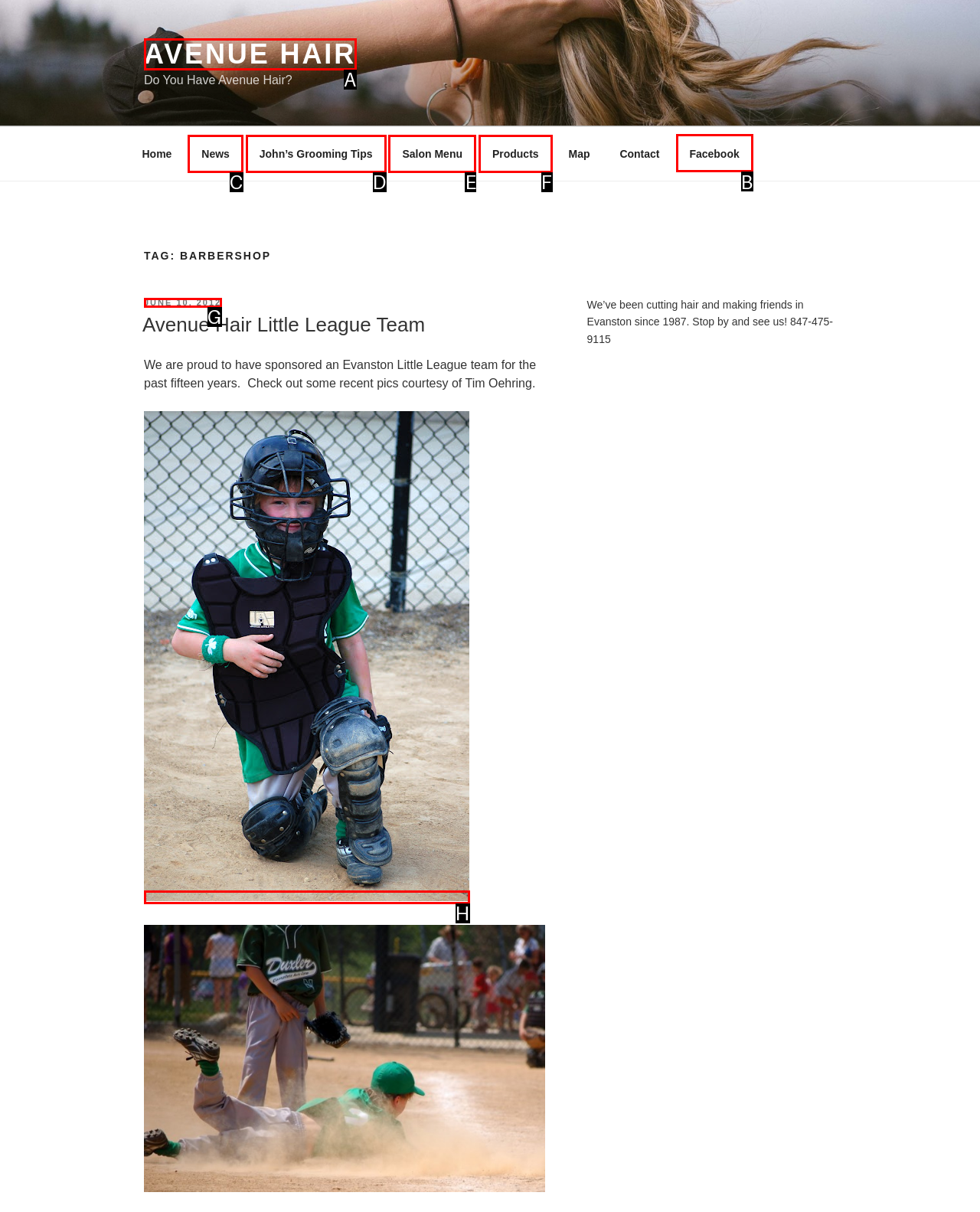Identify the letter of the UI element needed to carry out the task: Open the 'Facebook' page
Reply with the letter of the chosen option.

B